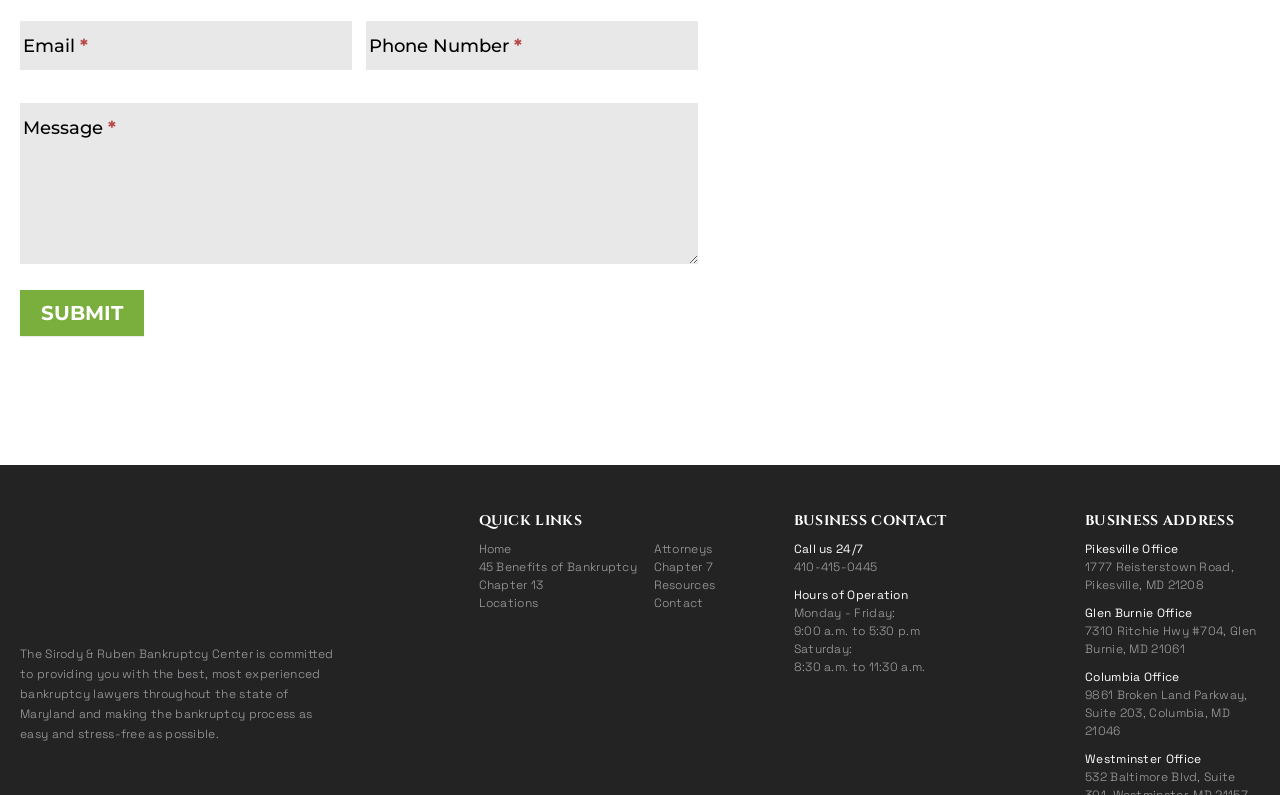How many office locations are listed?
From the image, provide a succinct answer in one word or a short phrase.

4